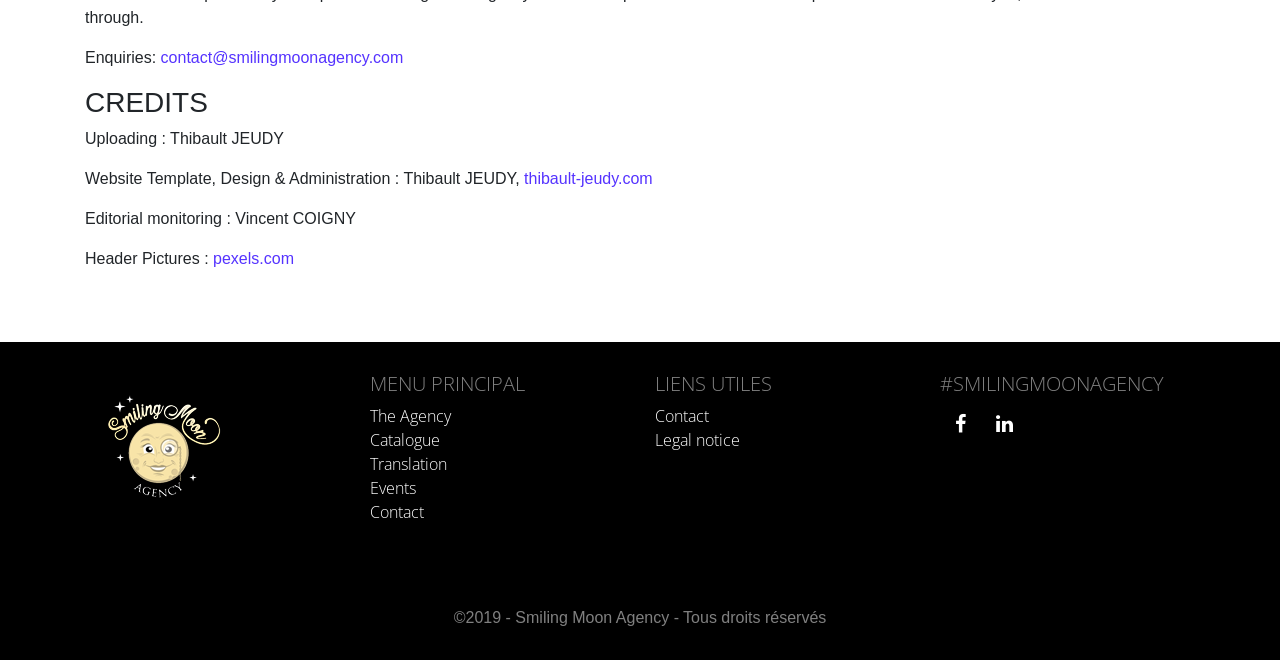Please analyze the image and provide a thorough answer to the question:
What is the email address for enquiries?

The email address for enquiries can be found at the top of the webpage, where it says 'Enquiries:' followed by the email address 'contact@smilingmoonagency.com'.